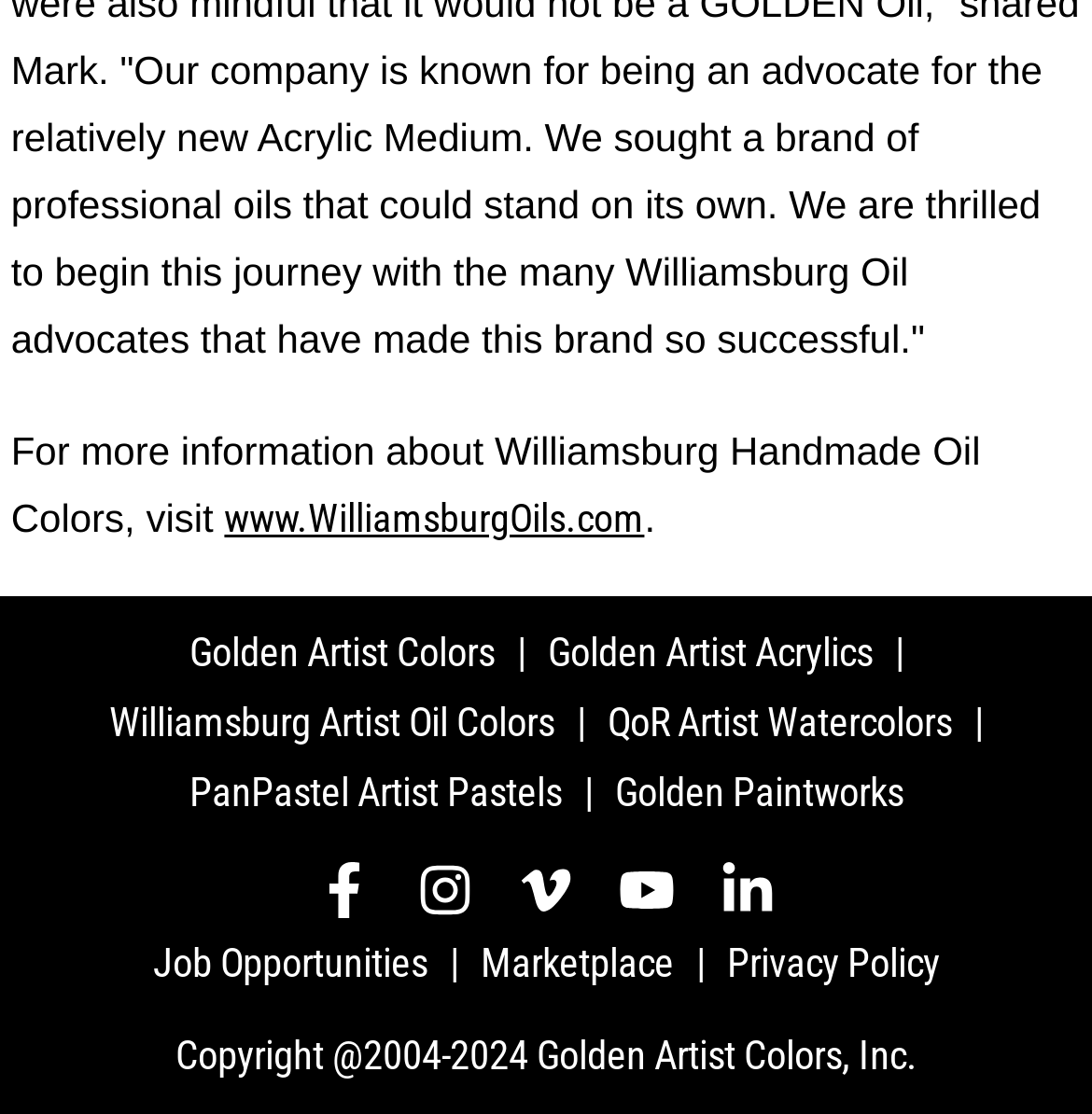Respond to the following question using a concise word or phrase: 
What is the website about?

Art supplies